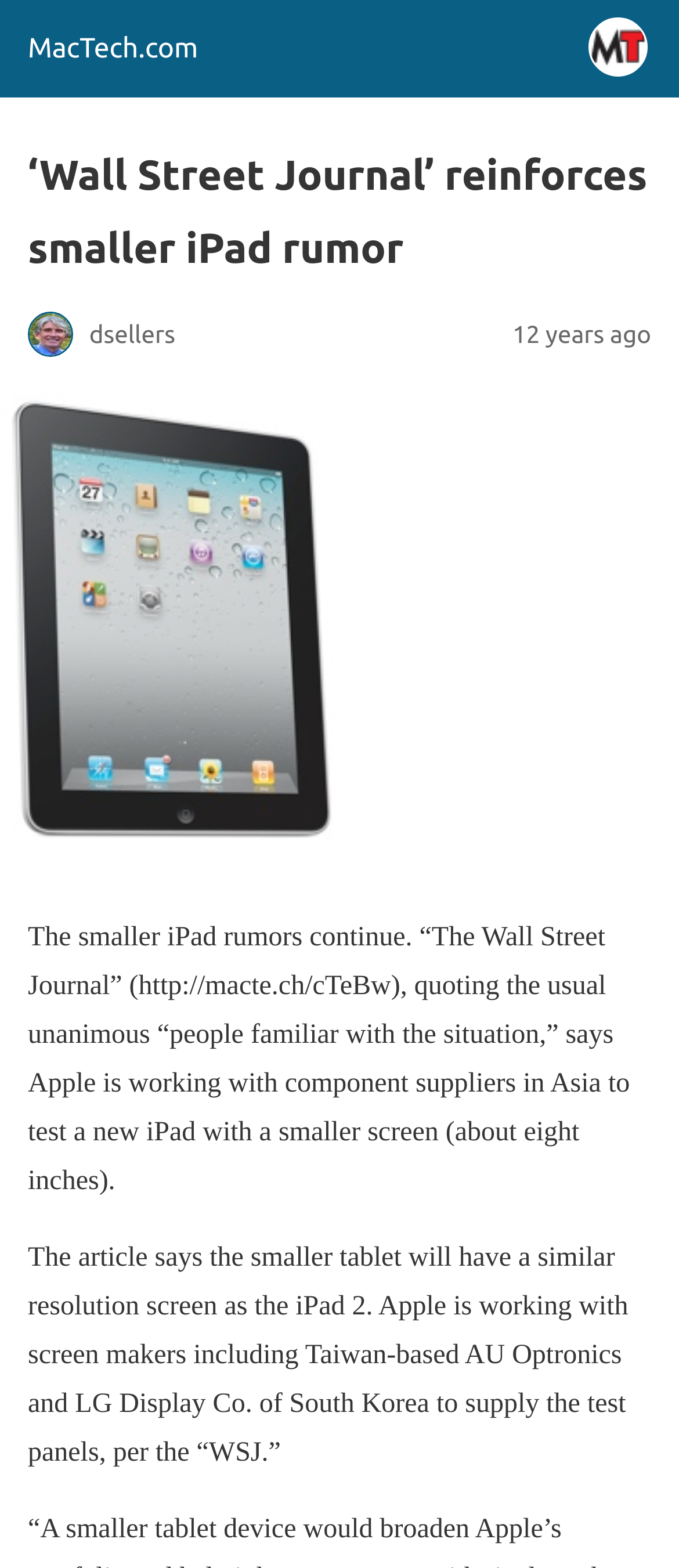Who is supplying the test panels for the new iPad?
Provide an in-depth and detailed explanation in response to the question.

The article mentions that Apple is working with screen makers, including Taiwan-based AU Optronics and LG Display Co. of South Korea, to supply the test panels for the new iPad.